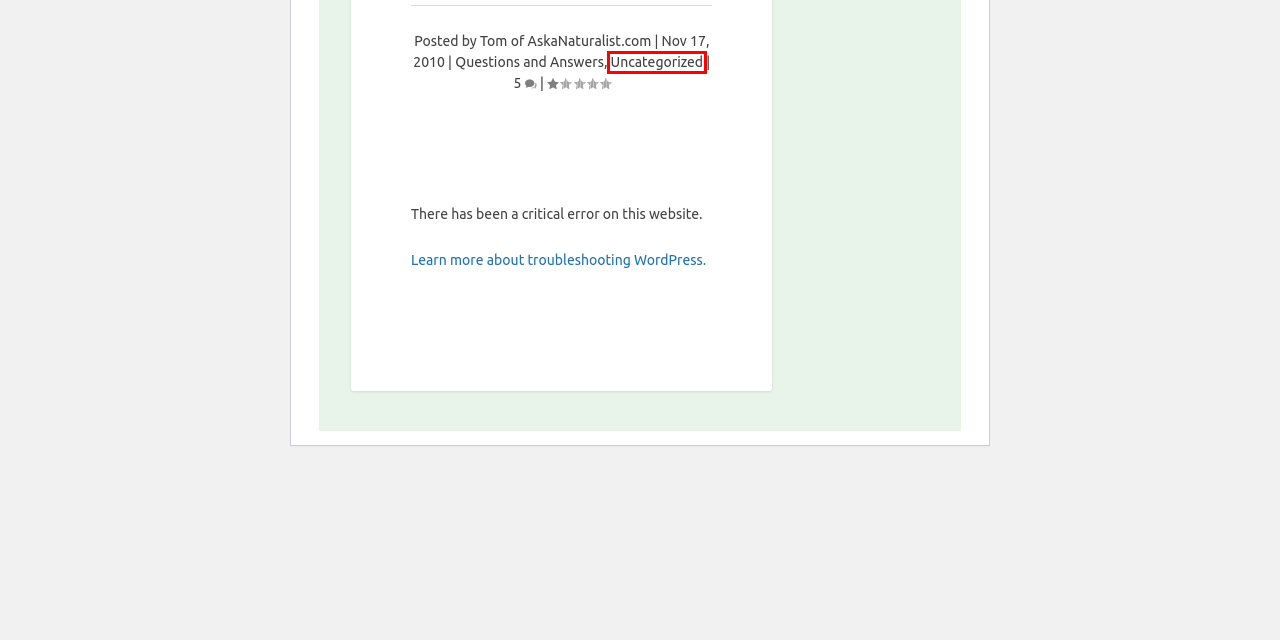Inspect the screenshot of a webpage with a red rectangle bounding box. Identify the webpage description that best corresponds to the new webpage after clicking the element inside the bounding box. Here are the candidates:
A. Tom of AskaNaturalist.com | Ask a Naturalist®
B. Uncategorized | Ask a Naturalist®
C. When you have a question like … | Ask a Naturalist®
D. Ask a Question | Ask a Naturalist®
E. Past Posts | Ask a Naturalist®
F. Correspondence | Ask a Naturalist®
G. FAQ Troubleshooting – Documentation – WordPress.org
H. Contact | Ask a Naturalist®

B